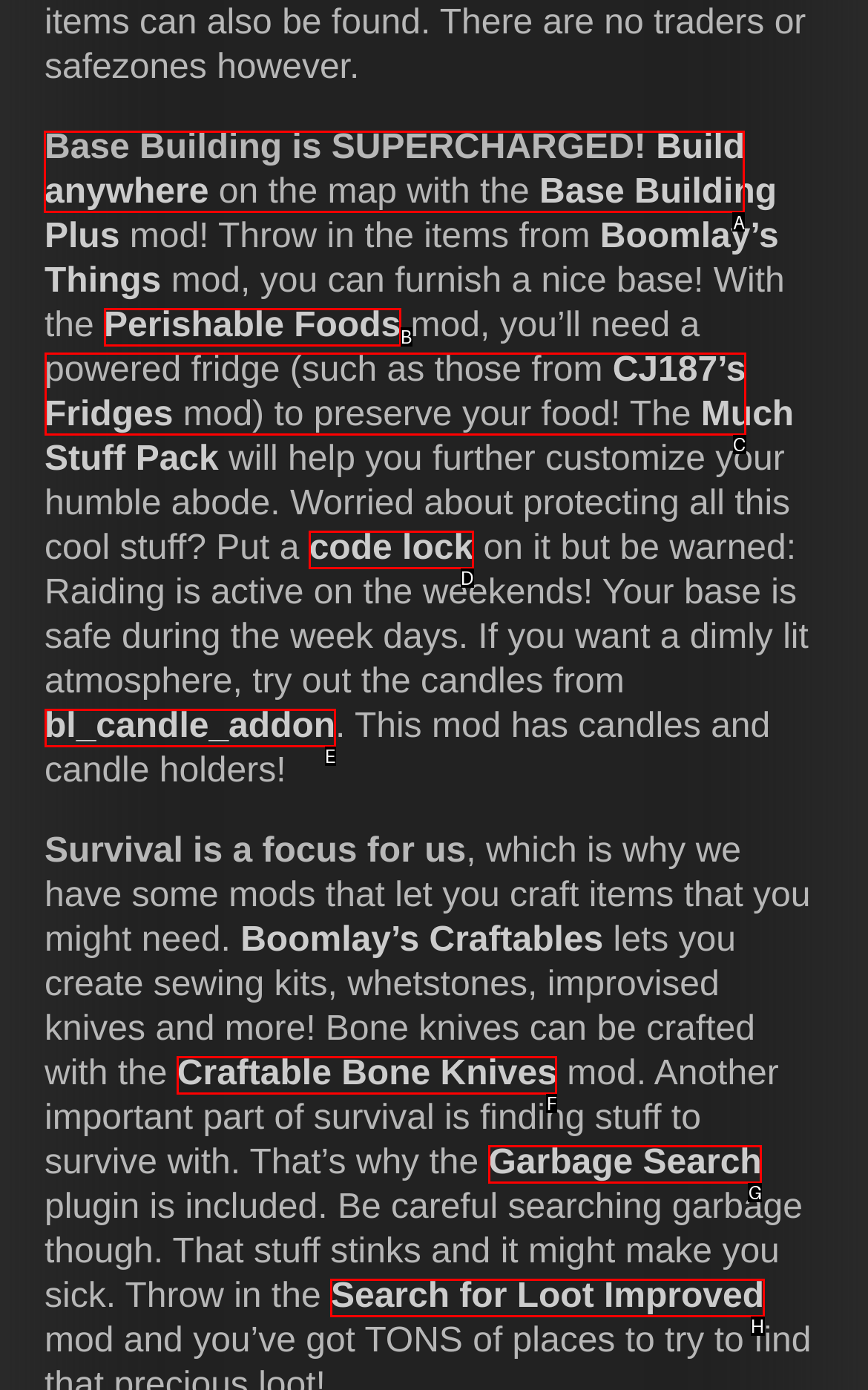Tell me which letter I should select to achieve the following goal: Click on 'Build anywhere'
Answer with the corresponding letter from the provided options directly.

A